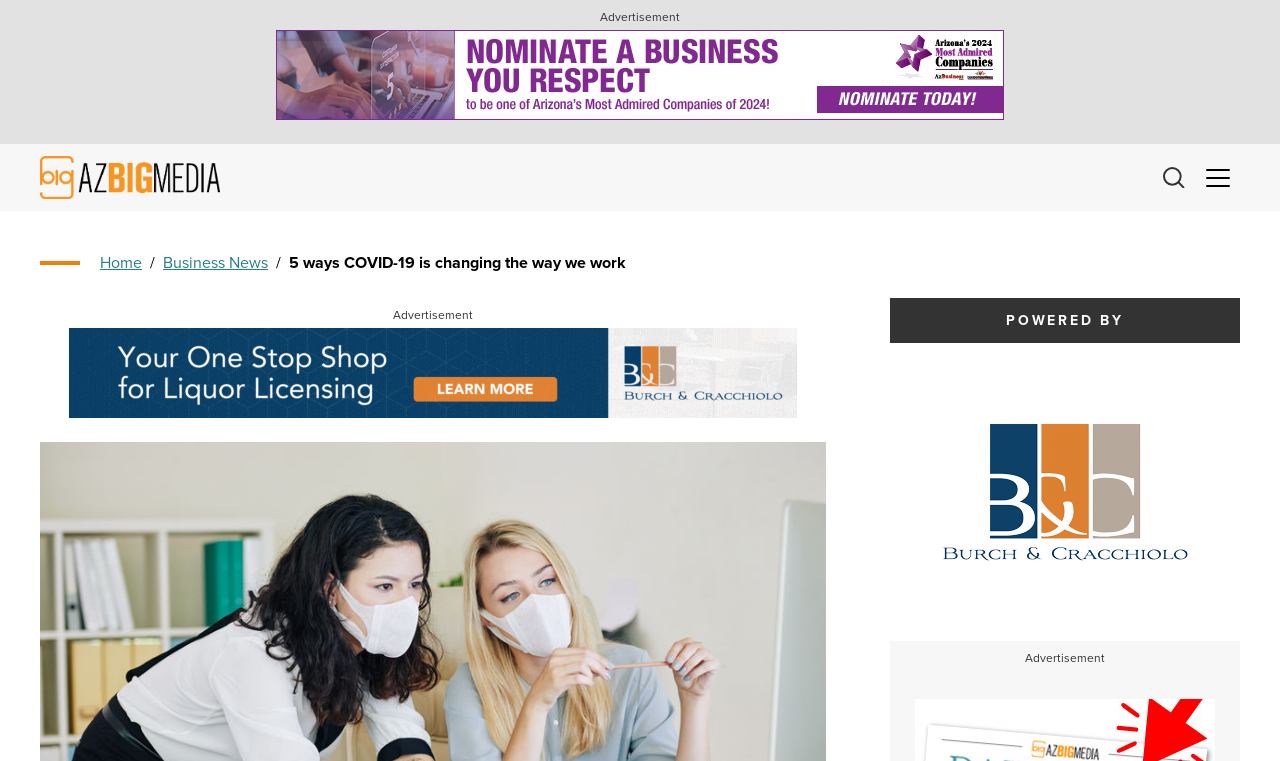What is the title of the article?
Please give a detailed and elaborate answer to the question.

The title of the article is located below the top navigation bar, and it is a static text with the title '5 ways COVID-19 is changing the way we work'.